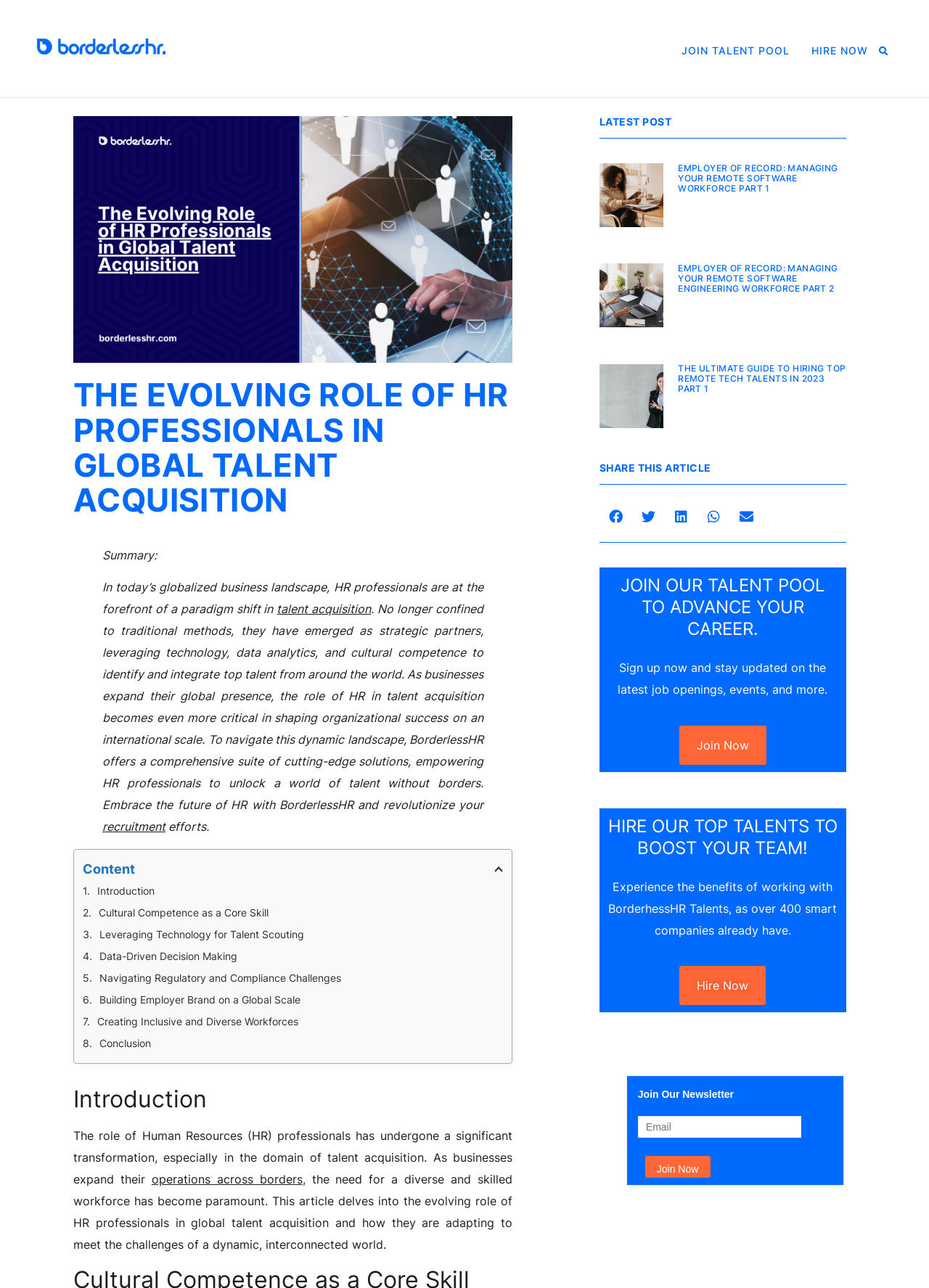Find the bounding box coordinates for the element that must be clicked to complete the instruction: "Read the 'Introduction' article". The coordinates should be four float numbers between 0 and 1, indicated as [left, top, right, bottom].

[0.089, 0.683, 0.541, 0.7]